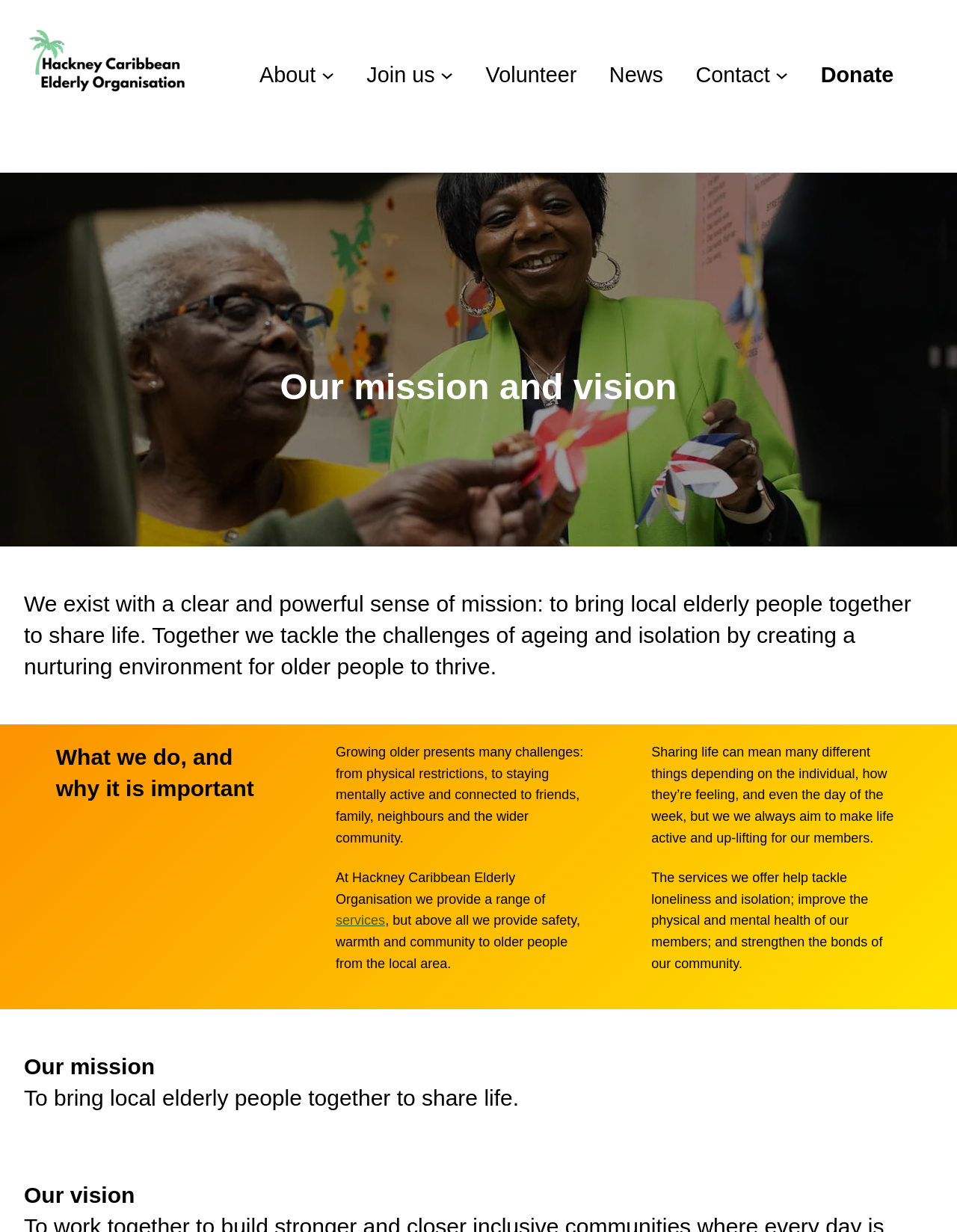What is the purpose of the organization's services?
Give a comprehensive and detailed explanation for the question.

The services offered by the organization help tackle loneliness and isolation, improve the physical and mental health of its members, and strengthen the bonds of the community, as explained in the text.